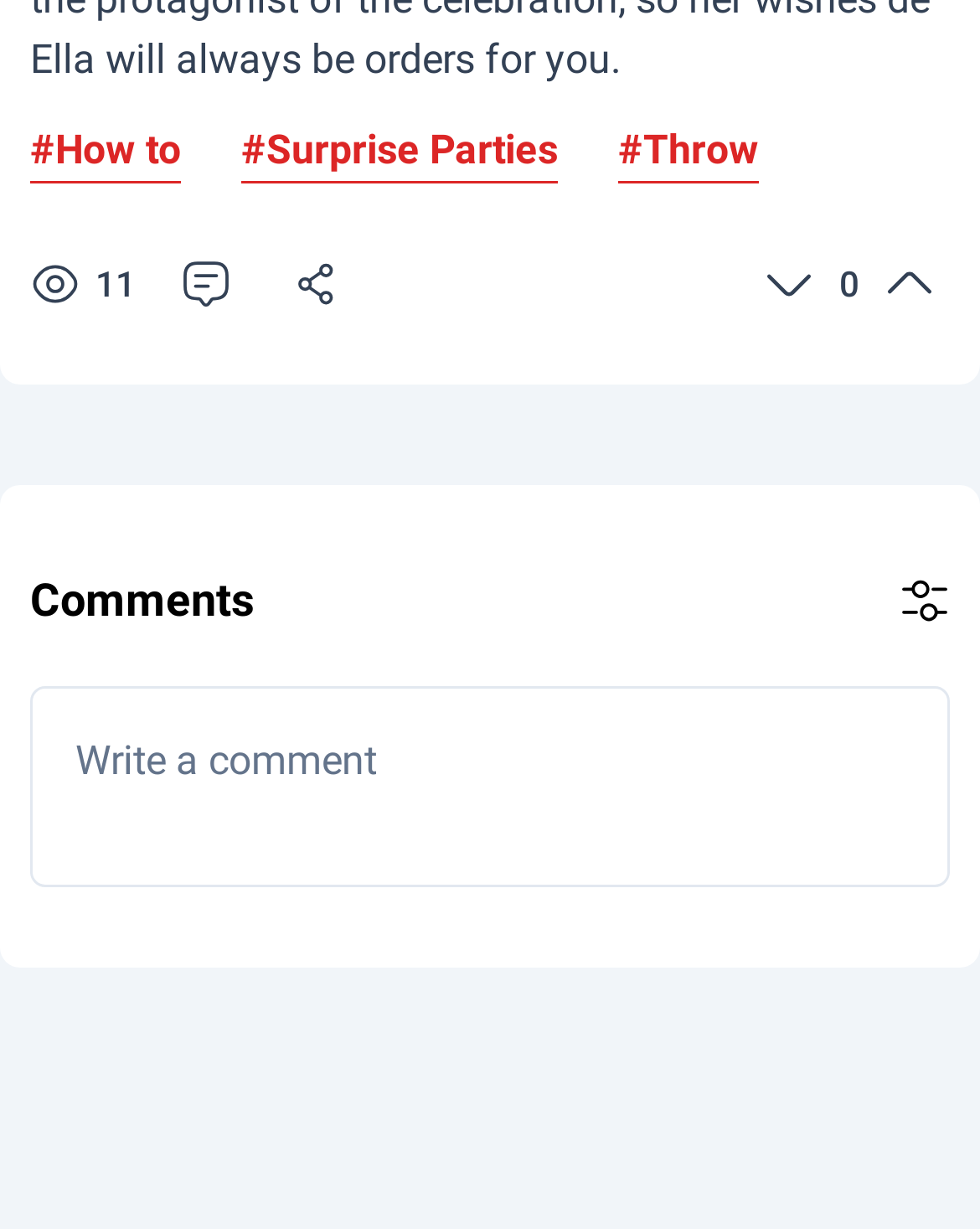Identify the bounding box coordinates of the region that needs to be clicked to carry out this instruction: "Enter a comment". Provide these coordinates as four float numbers ranging from 0 to 1, i.e., [left, top, right, bottom].

[0.074, 0.592, 0.926, 0.67]